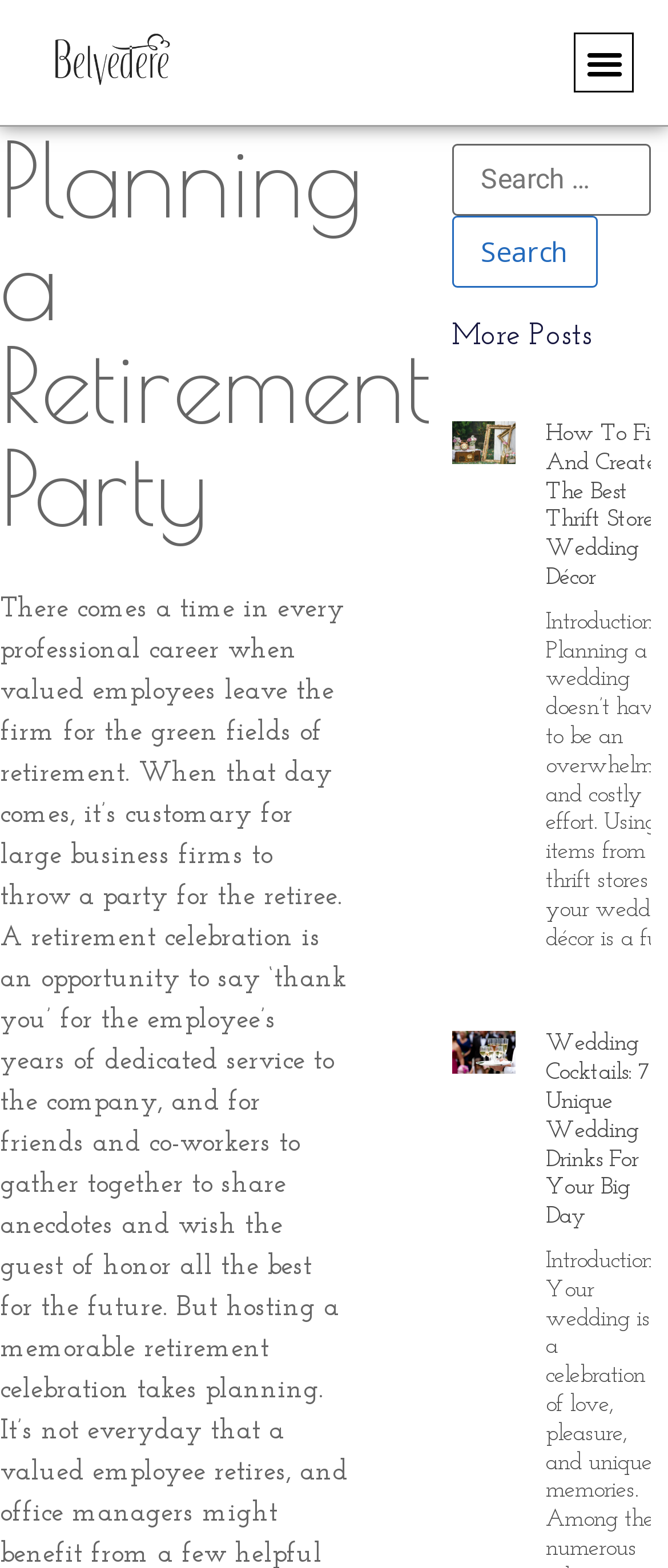Answer with a single word or phrase: 
What is the purpose of the button on the top right?

Menu Toggle